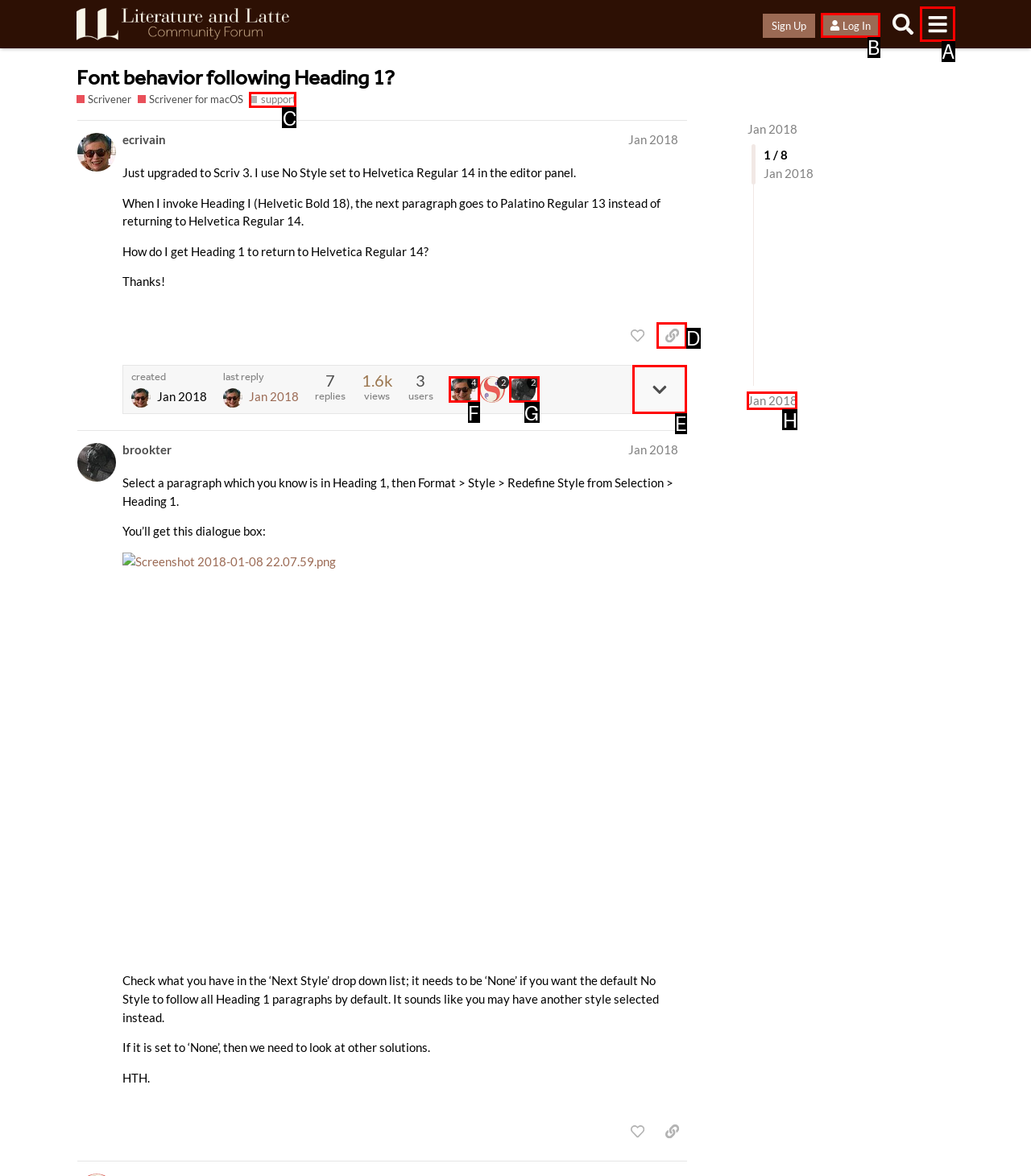Tell me the letter of the correct UI element to click for this instruction: Copy a link to this post to clipboard. Answer with the letter only.

D